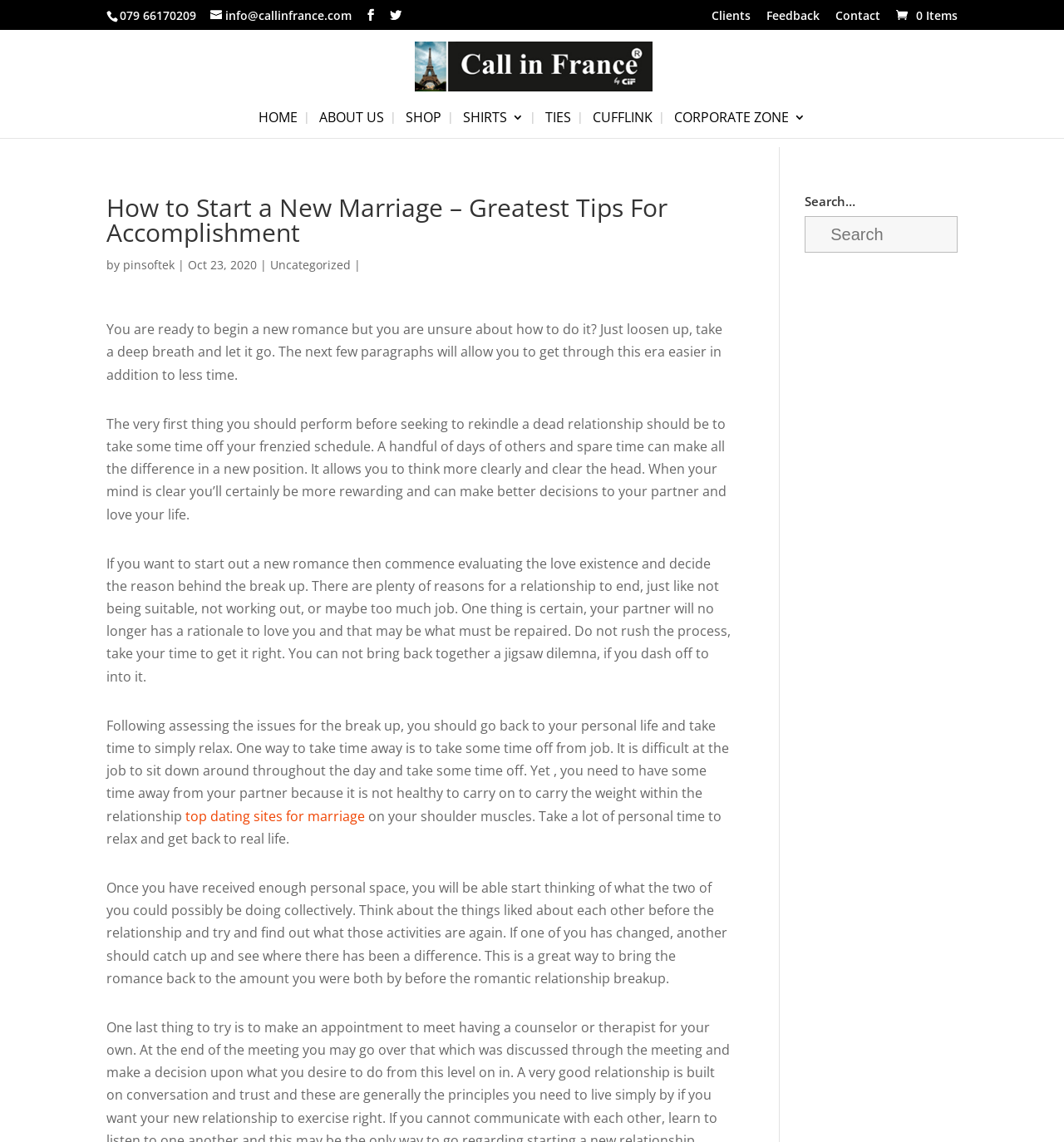Detail the features and information presented on the webpage.

The webpage is about providing tips for starting a new marriage, with a focus on personal growth and self-reflection. At the top of the page, there is a phone number "079 66170209" and an email address "info@callinfrance.com" displayed prominently. Below this, there are several links to different sections of the website, including "Clients", "Feedback", "Contact", and "callinfrance.com". 

To the right of these links, there is a logo for "callinfrance.com" accompanied by an image. Above this, there is a navigation menu with links to "HOME", "ABOUT US", "SHOP", and other categories.

The main content of the page is an article titled "How to Start a New Marriage – Greatest Tips For Accomplishment". The article is divided into several paragraphs, each providing advice on how to approach a new relationship. The text is accompanied by a byline "by pinsoftek" and a date "Oct 23, 2020". The article discusses the importance of taking time for oneself, reflecting on past relationships, and finding common ground with one's partner.

To the right of the article, there is a search bar with a heading "Search…" and a placeholder text "Search". Below the article, there are no other visible elements.